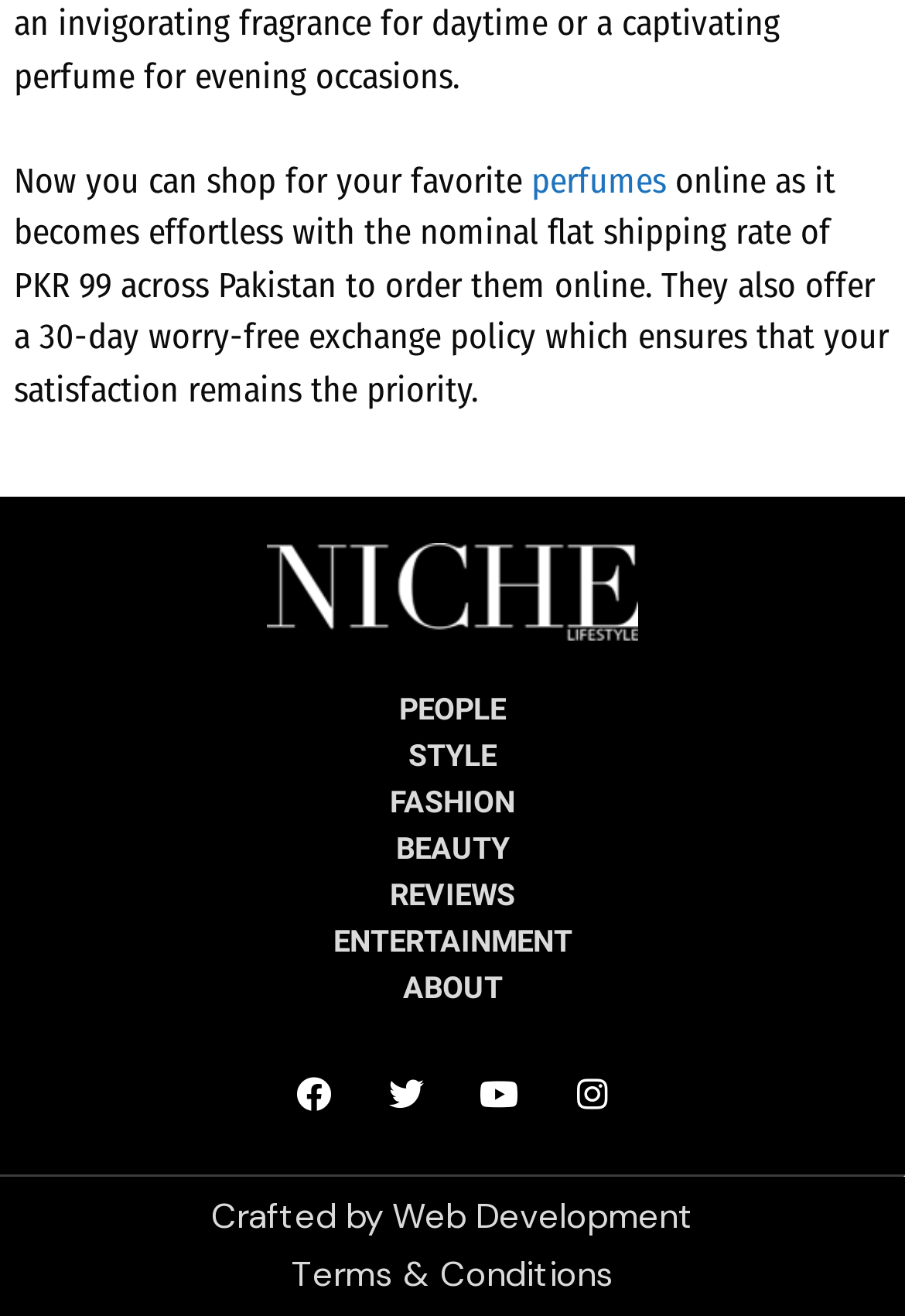Calculate the bounding box coordinates of the UI element given the description: "Terms & Conditions".

[0.322, 0.951, 0.678, 0.986]